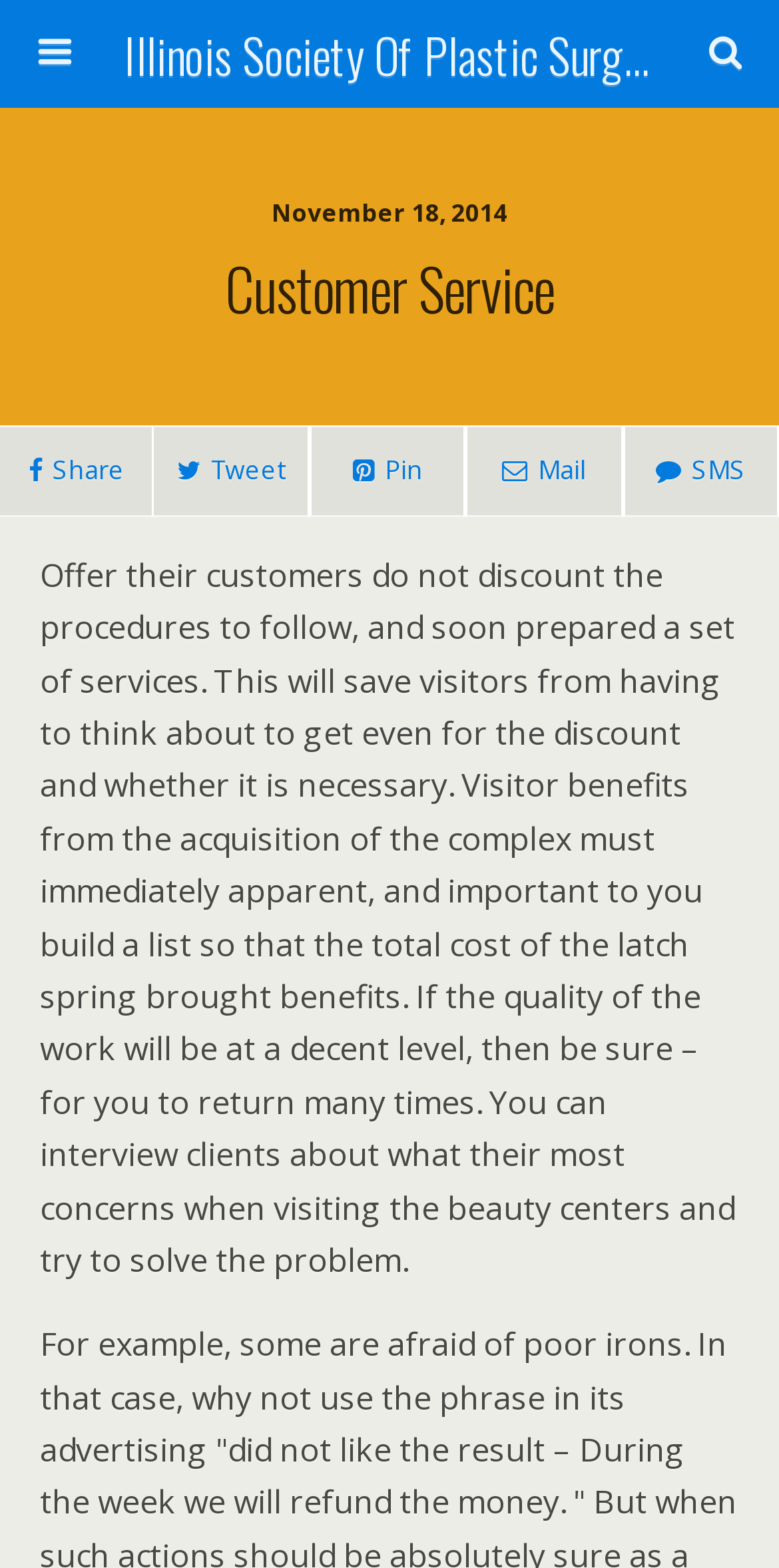Look at the image and give a detailed response to the following question: What is the main topic discussed in the webpage content?

I analyzed the static text element with a large bounding box coordinate [0.051, 0.352, 0.944, 0.817] and found that it discusses the importance of customer service in plastic surgery, including the benefits of offering a set of services and building a list of clients.